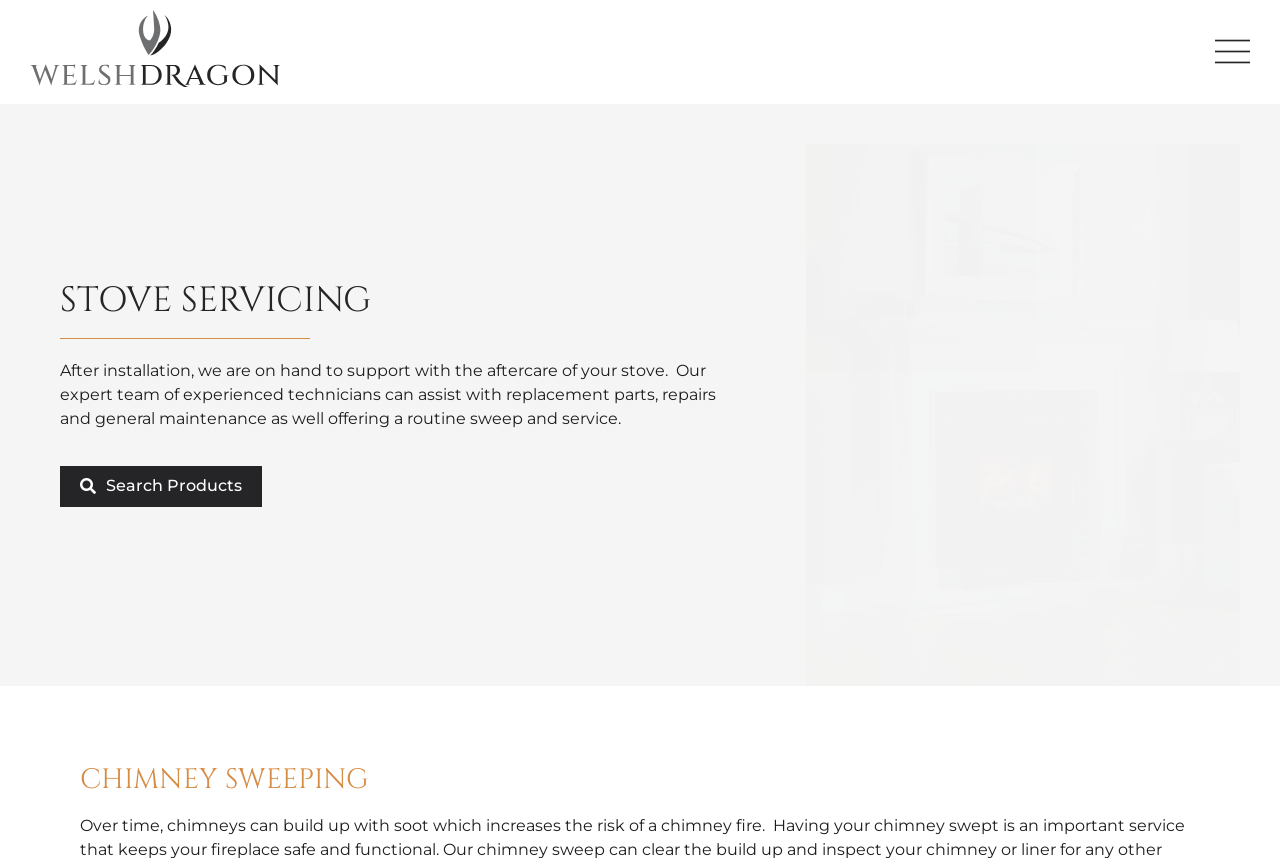Use a single word or phrase to answer the question: 
What is shown in the image on the webpage?

Purevision Cpv5w Stove